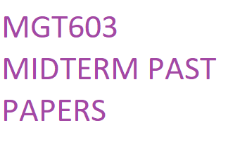Refer to the screenshot and give an in-depth answer to this question: What is the purpose of the text?

The text 'MGT603 MIDTERM PAST PAPERS' serves as a header or link to a section dedicated to midterm past examination papers for the MGT603 course, indicating a focus on providing academic resources for students preparing for their assessments.